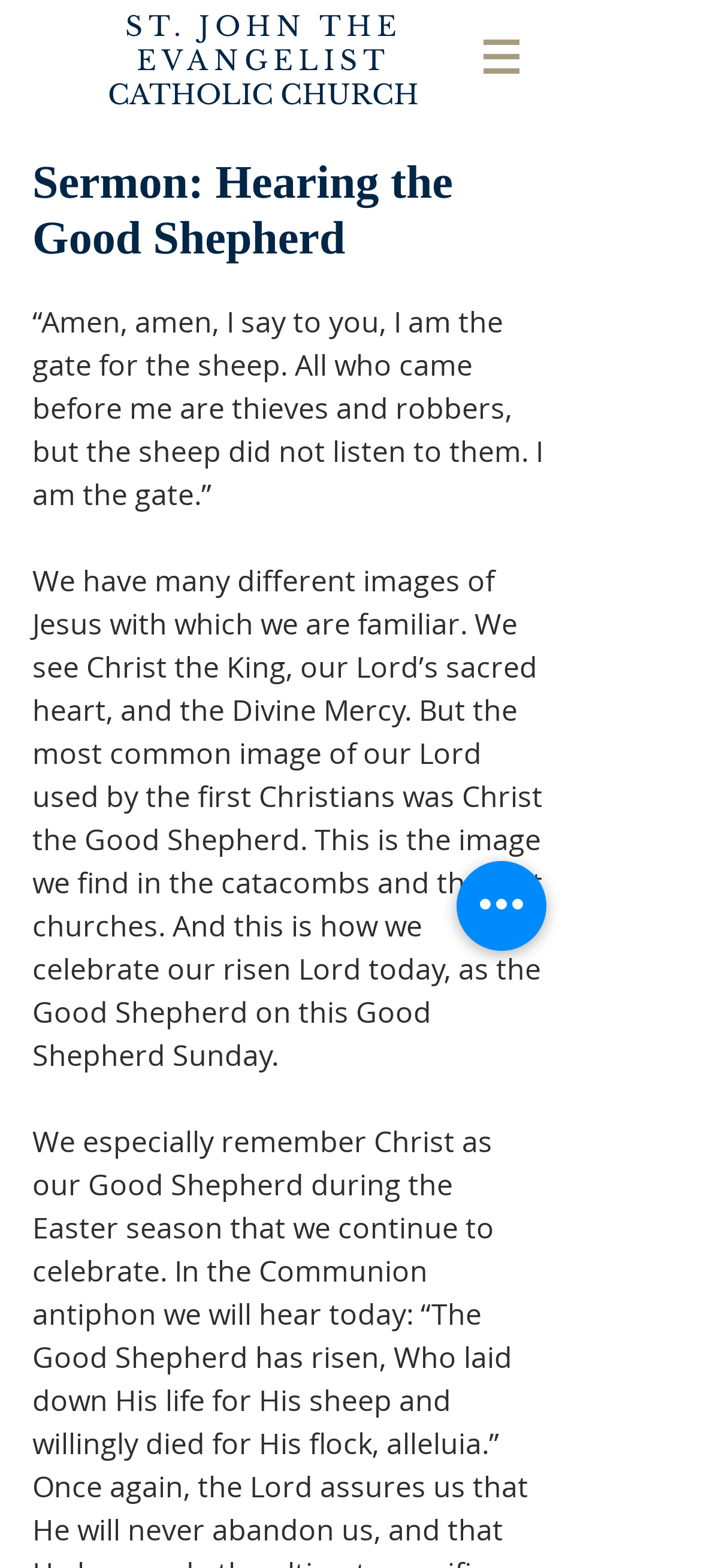What is the topic of the sermon? Examine the screenshot and reply using just one word or a brief phrase.

The Good Shepherd